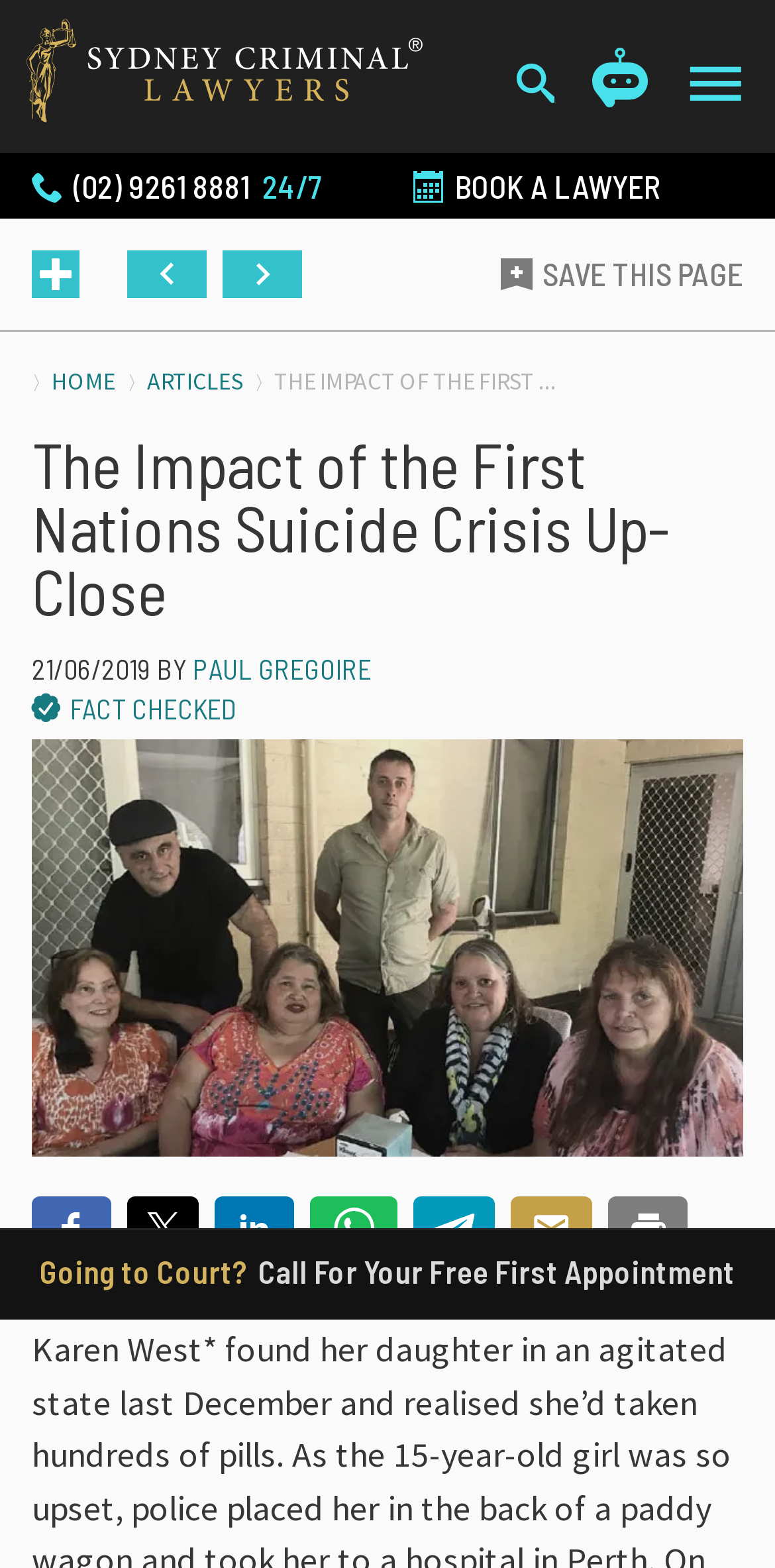Provide the bounding box coordinates of the UI element this sentence describes: "parent_node: Name * name="name"".

[0.041, 0.365, 0.959, 0.413]